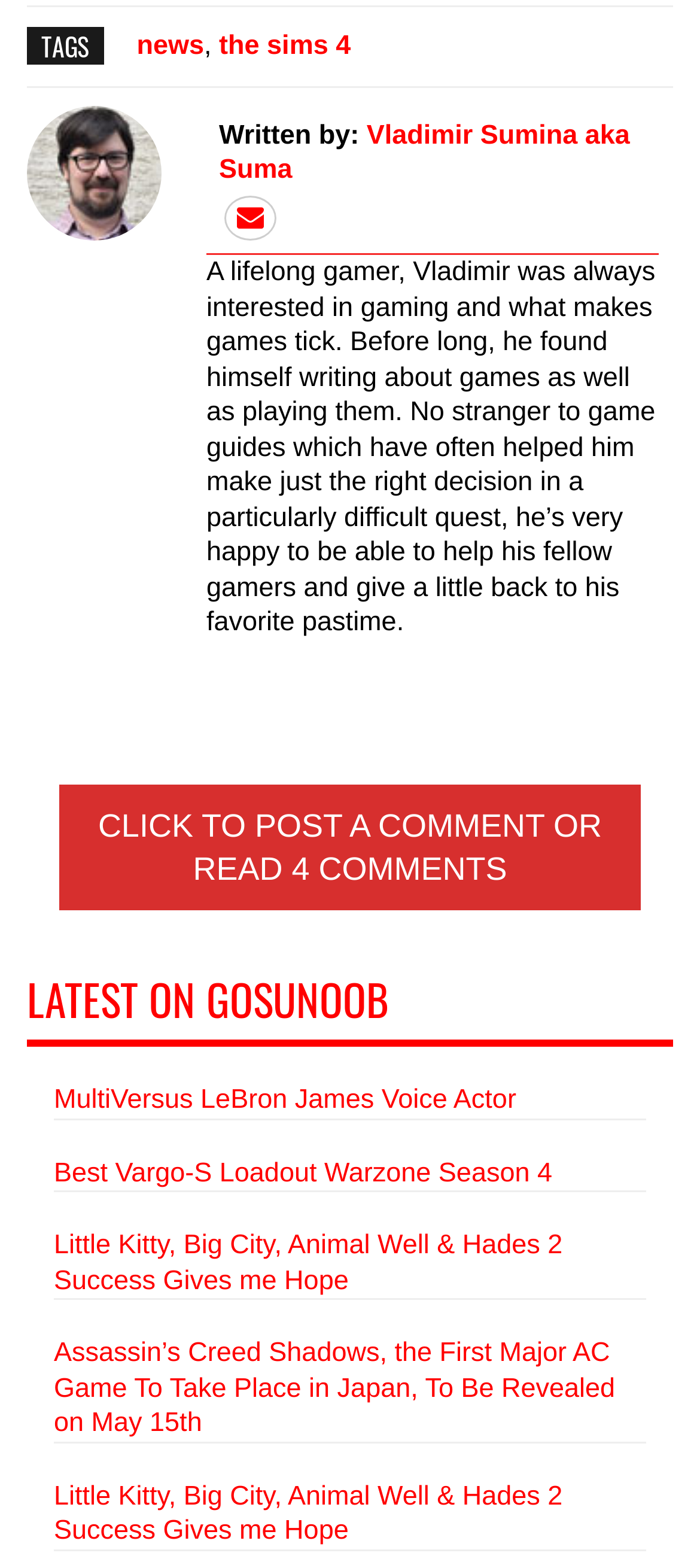Analyze the image and provide a detailed answer to the question: How many links are in the footer?

I counted the number of link elements in the footer section, which are 'news', 'the sims 4', 'Vladimir Sumina aka Suma', '', and the author's profile picture link.